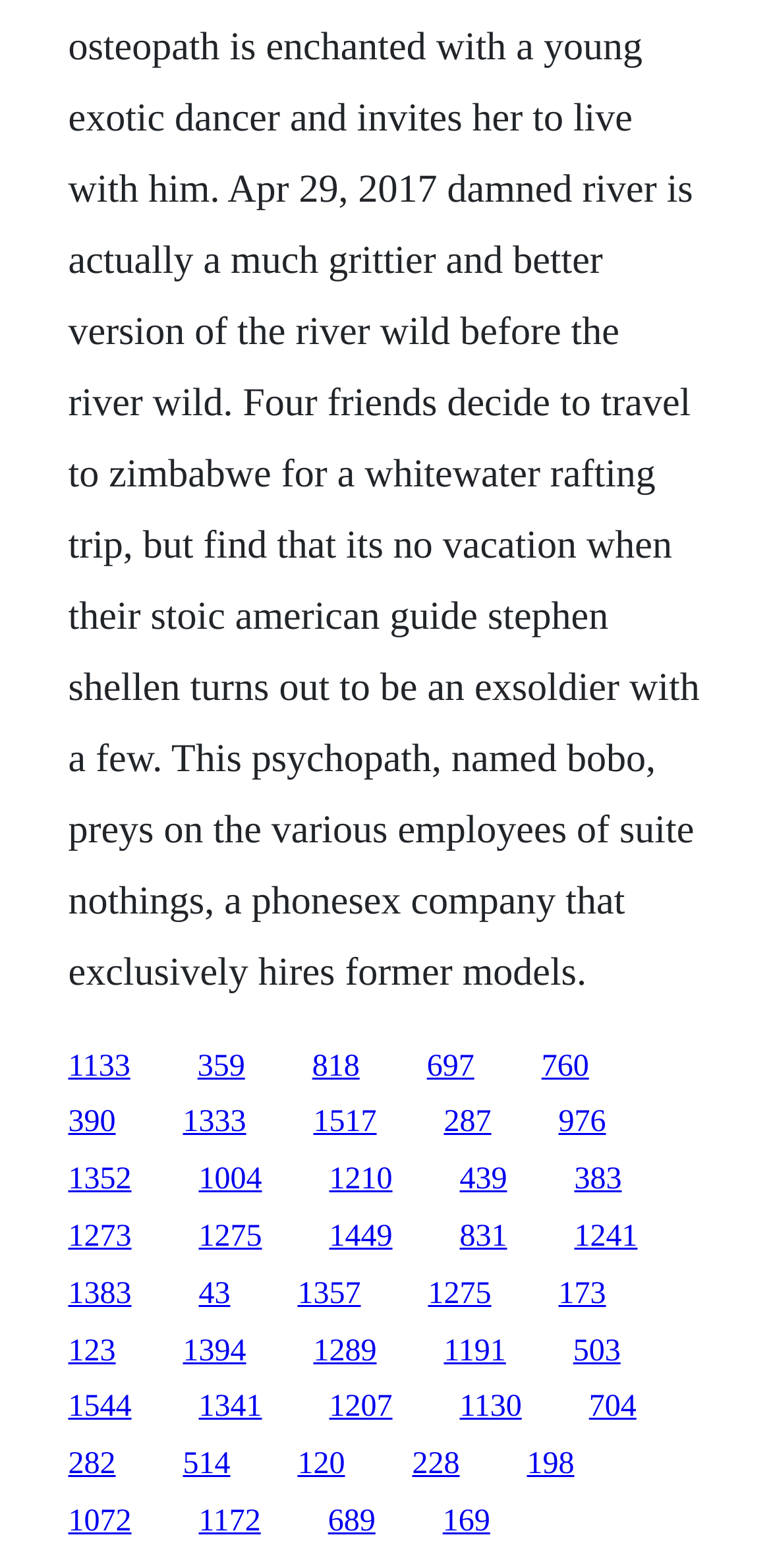What is the vertical position of the first link? From the image, respond with a single word or brief phrase.

0.669